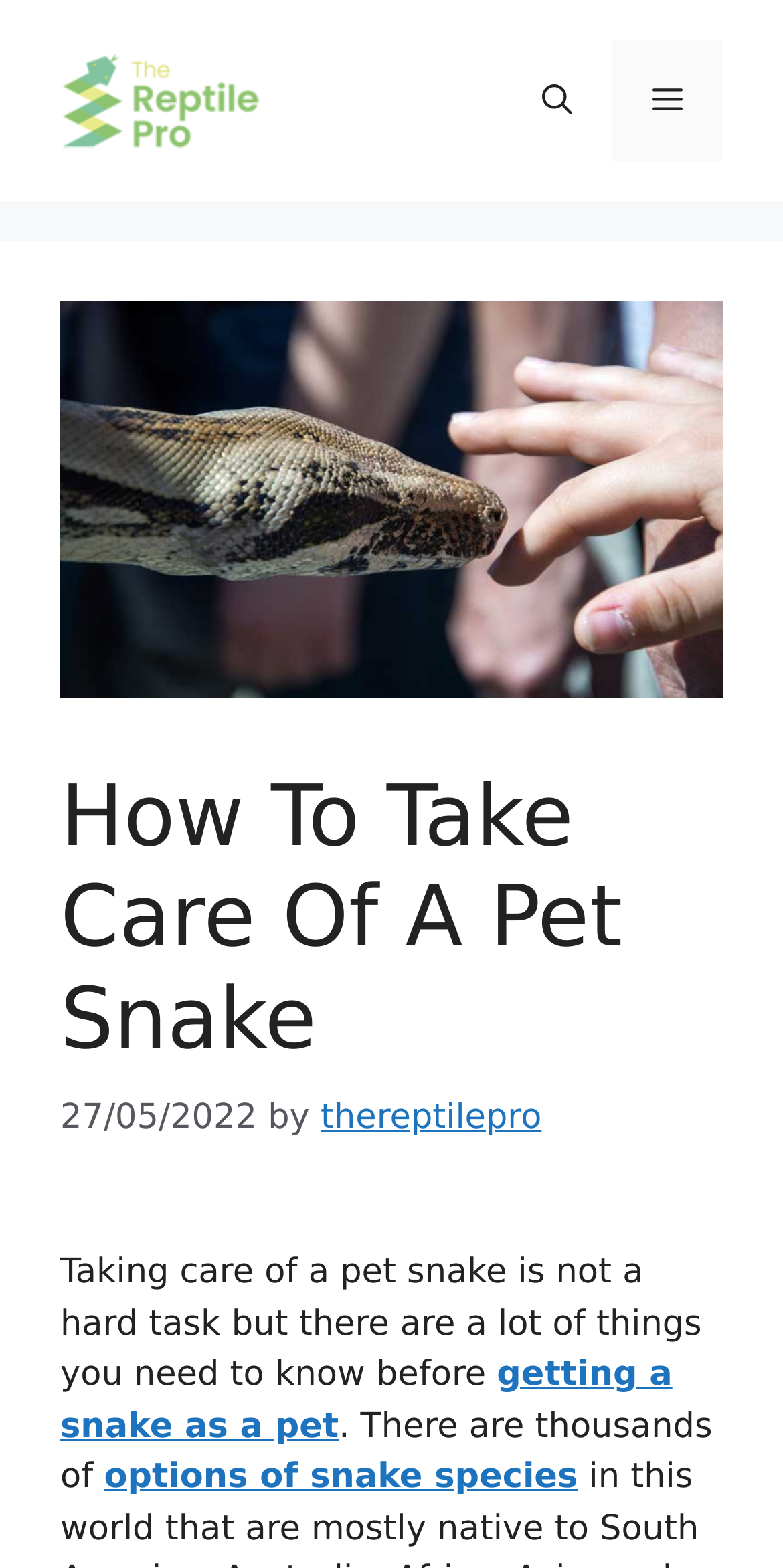Please answer the following question using a single word or phrase: 
What is the purpose of the button in the navigation section?

Menu